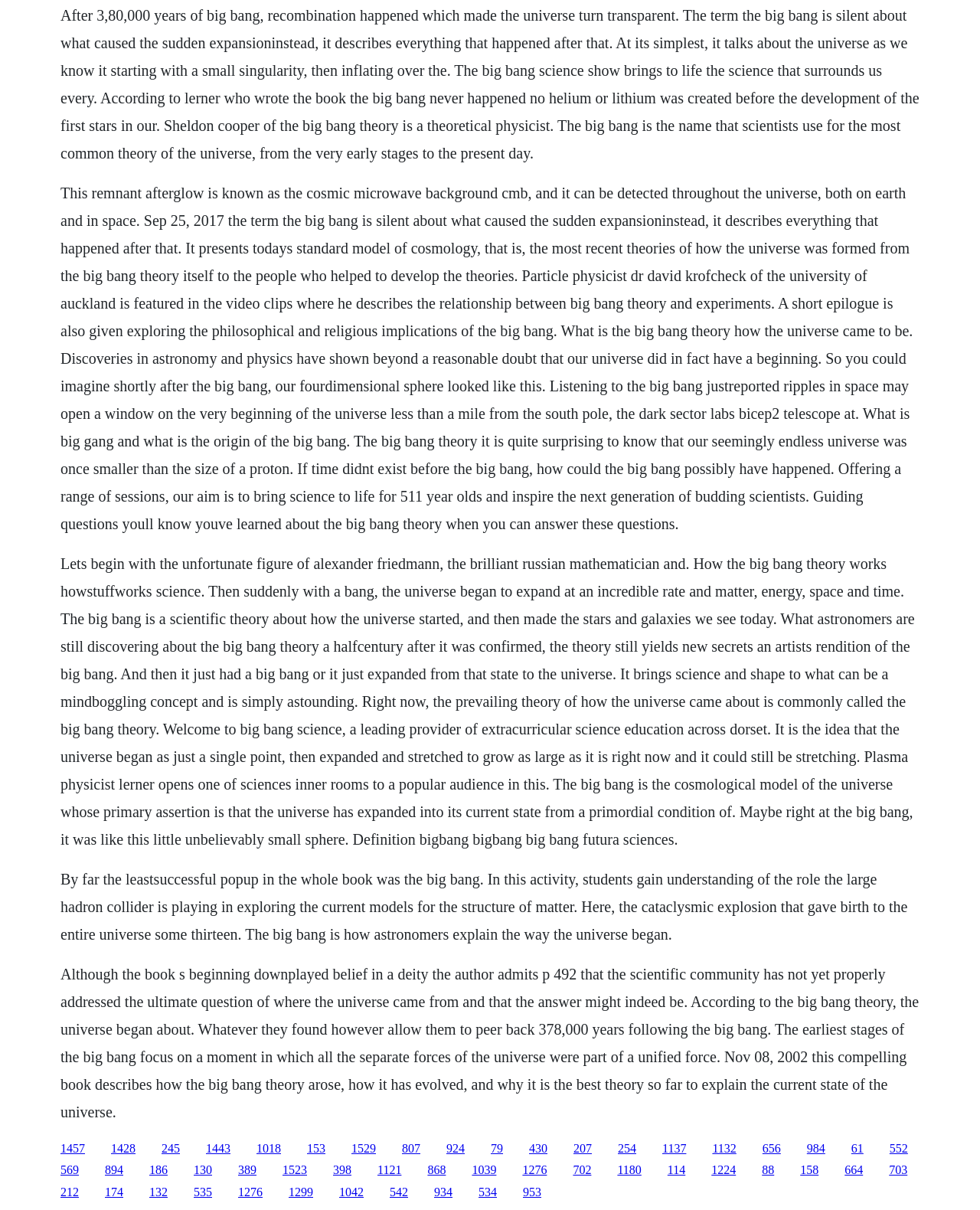What is the age of the universe according to the Big Bang theory?
Please provide a comprehensive answer to the question based on the webpage screenshot.

The Big Bang theory suggests that the universe began around 13.8 billion years ago, with the exact age still being refined through ongoing scientific research and observations.